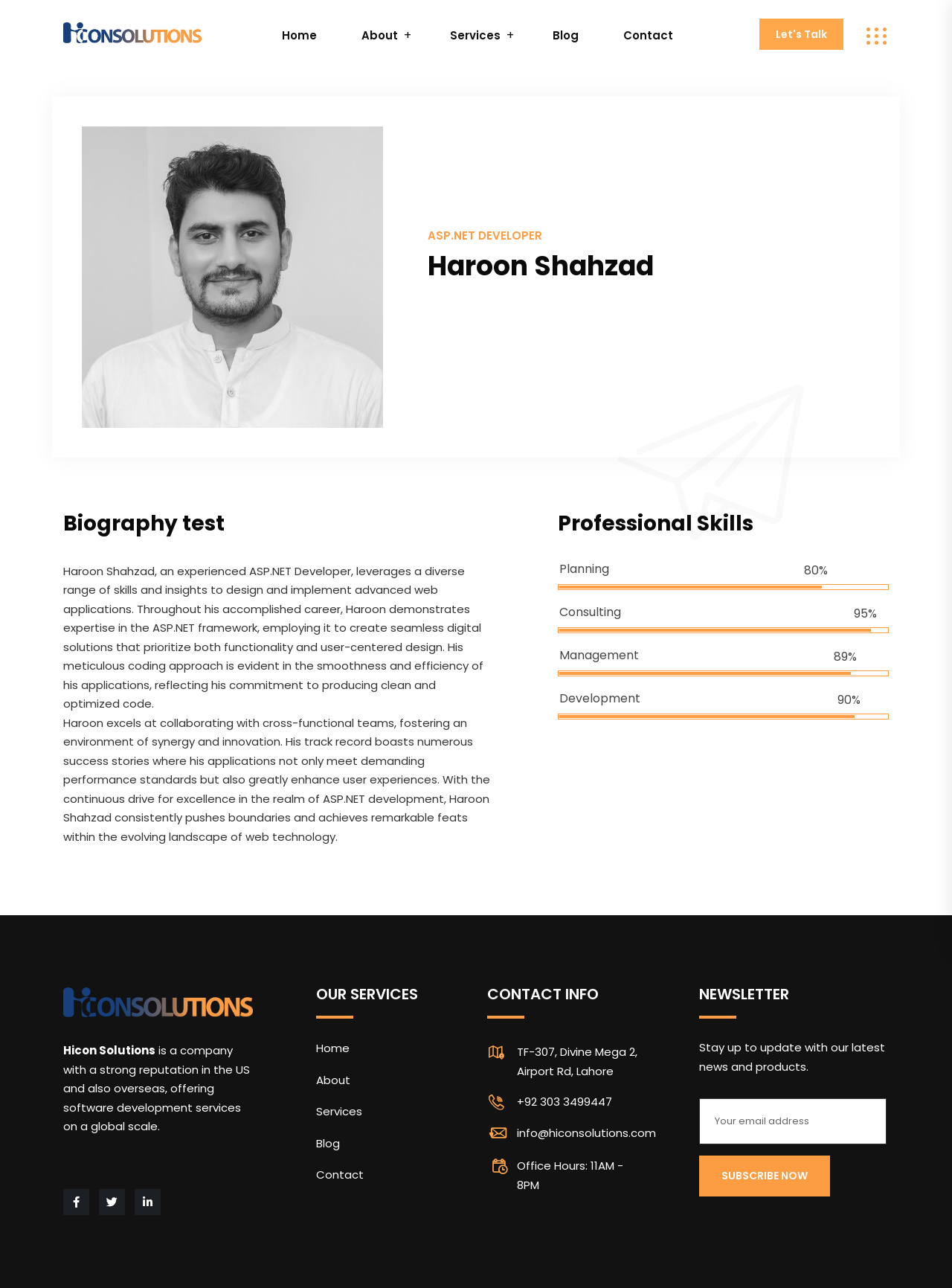Please respond to the question using a single word or phrase:
What is the name of the company mentioned on the webpage?

Hicon Solutions